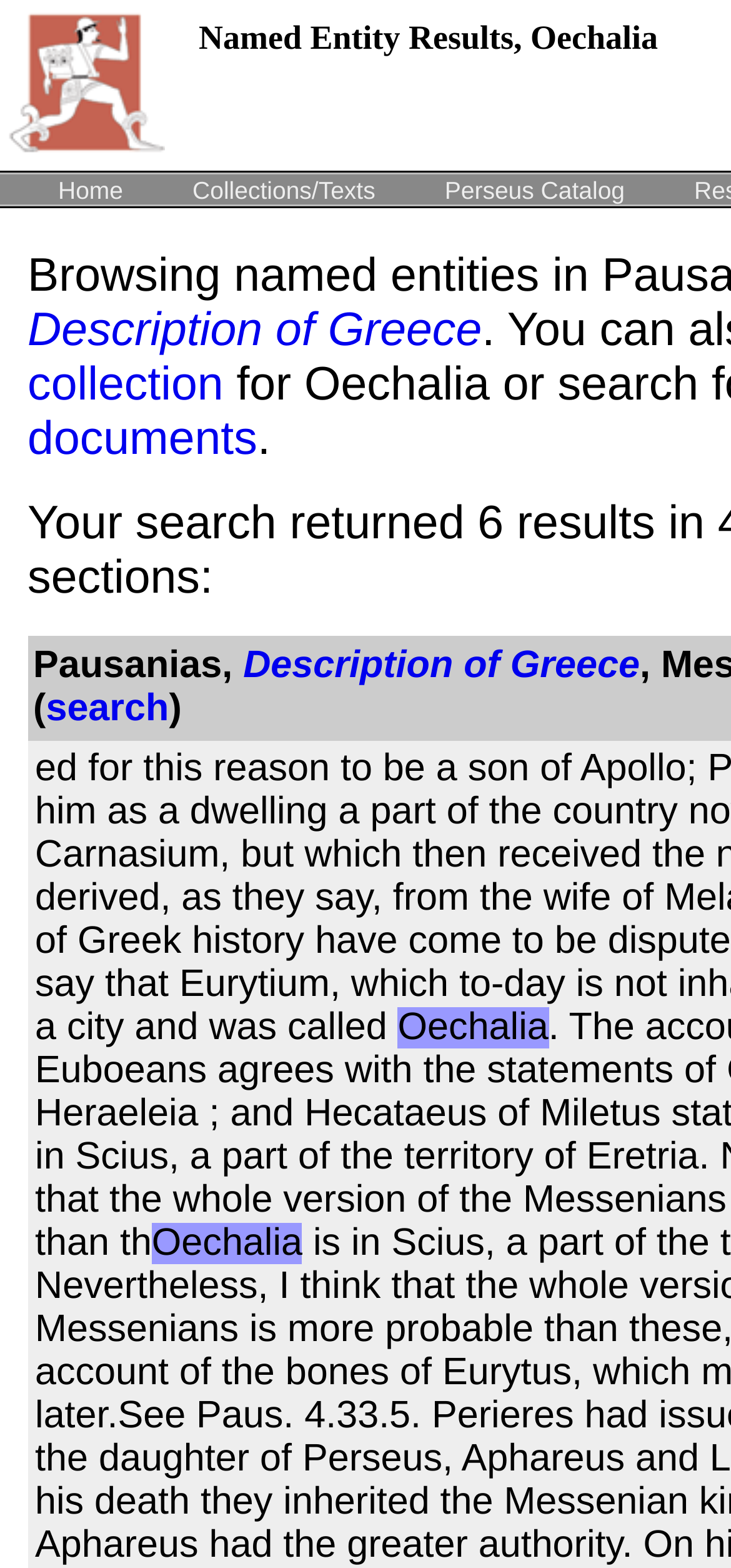Construct a comprehensive description capturing every detail on the webpage.

The webpage is titled "Named Entity Browser, Oechalia" and appears to be a search results page. At the top, there is a heading that reads "Named Entity Results, Oechalia". Below the heading, there is a row of links, including "Home", "Collections/Texts", and "Perseus Catalog", which are positioned from left to right.

Further down, there is a prominent link titled "Description of Greece" that takes up a significant portion of the page. Above this link, there is a small text element containing a single period. To the left of the "Description of Greece" link, there is a text element that reads "Pausanias,".

Below the "Description of Greece" link, there is another instance of the same link, followed by a search link and a closing parenthesis. The search link is positioned to the left of the closing parenthesis. Overall, the page has a total of 6 links and 3 text elements.